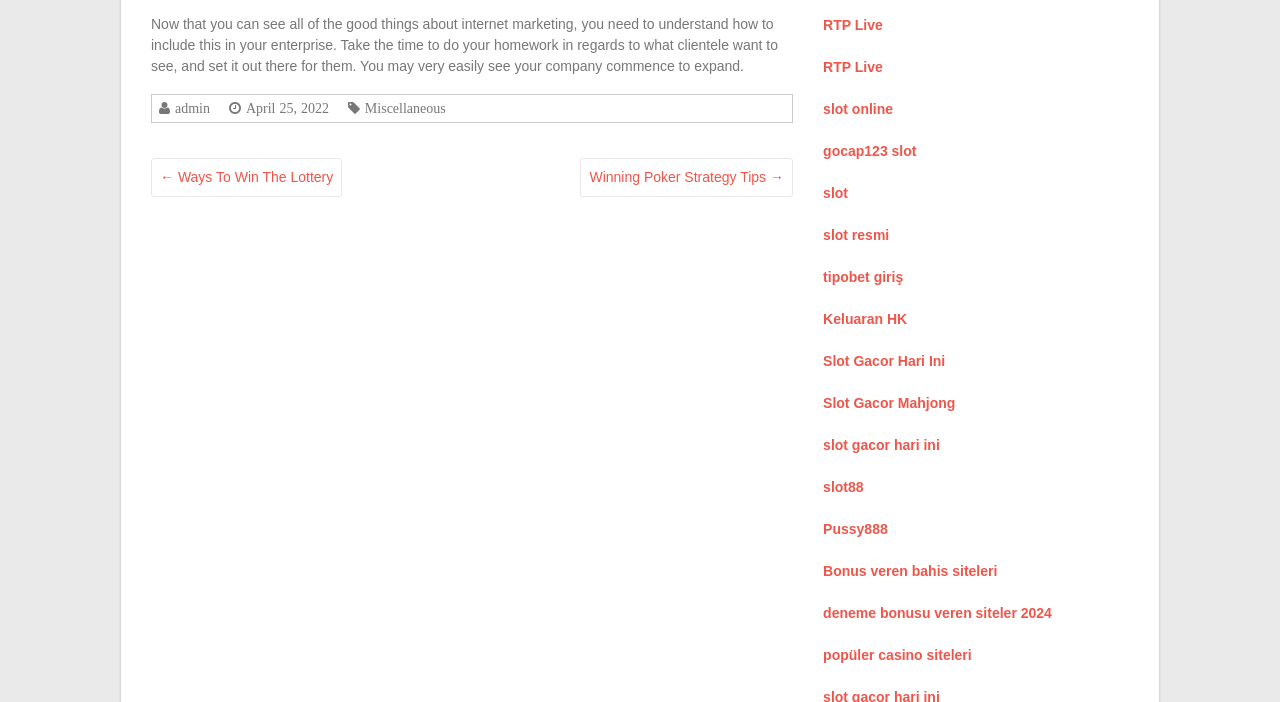Identify the bounding box coordinates of the region I need to click to complete this instruction: "Click the 'admin' link".

[0.133, 0.144, 0.164, 0.164]